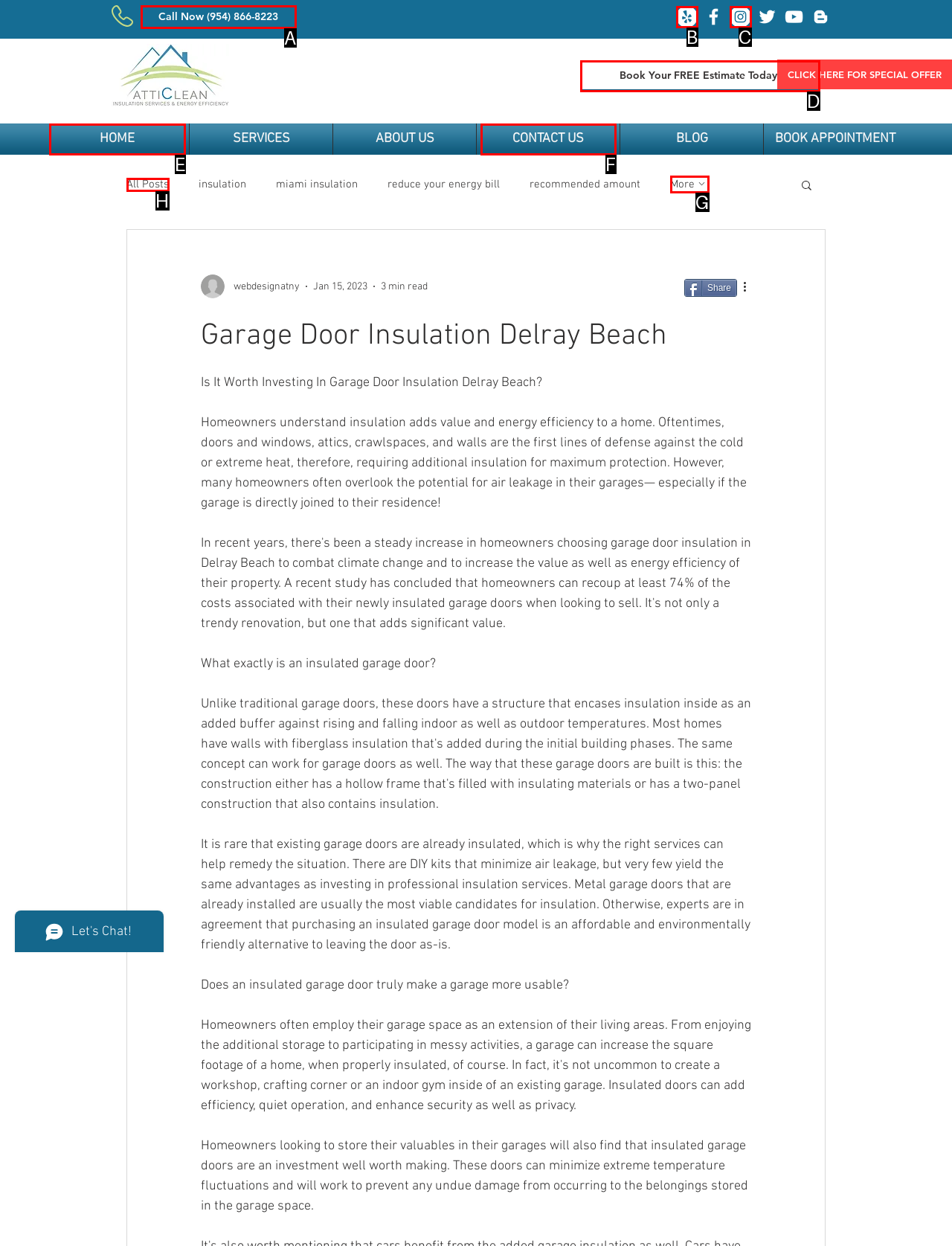Which option is described as follows: All Posts
Answer with the letter of the matching option directly.

H